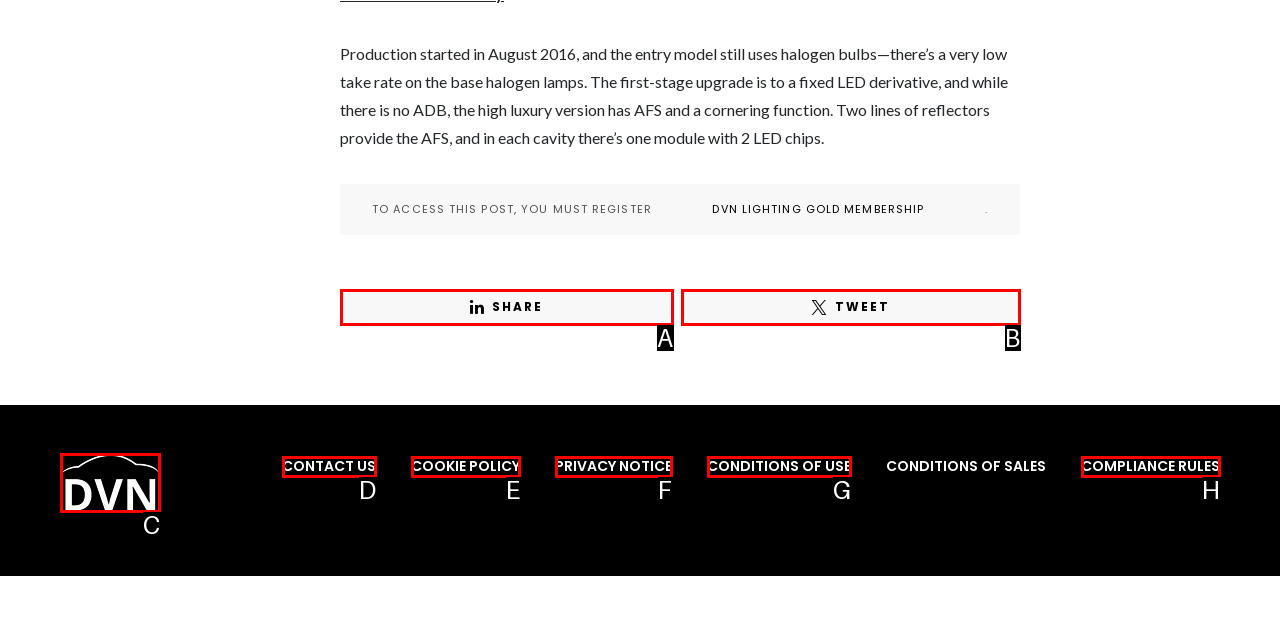Identify the HTML element that best matches the description: Share 0. Provide your answer by selecting the corresponding letter from the given options.

A